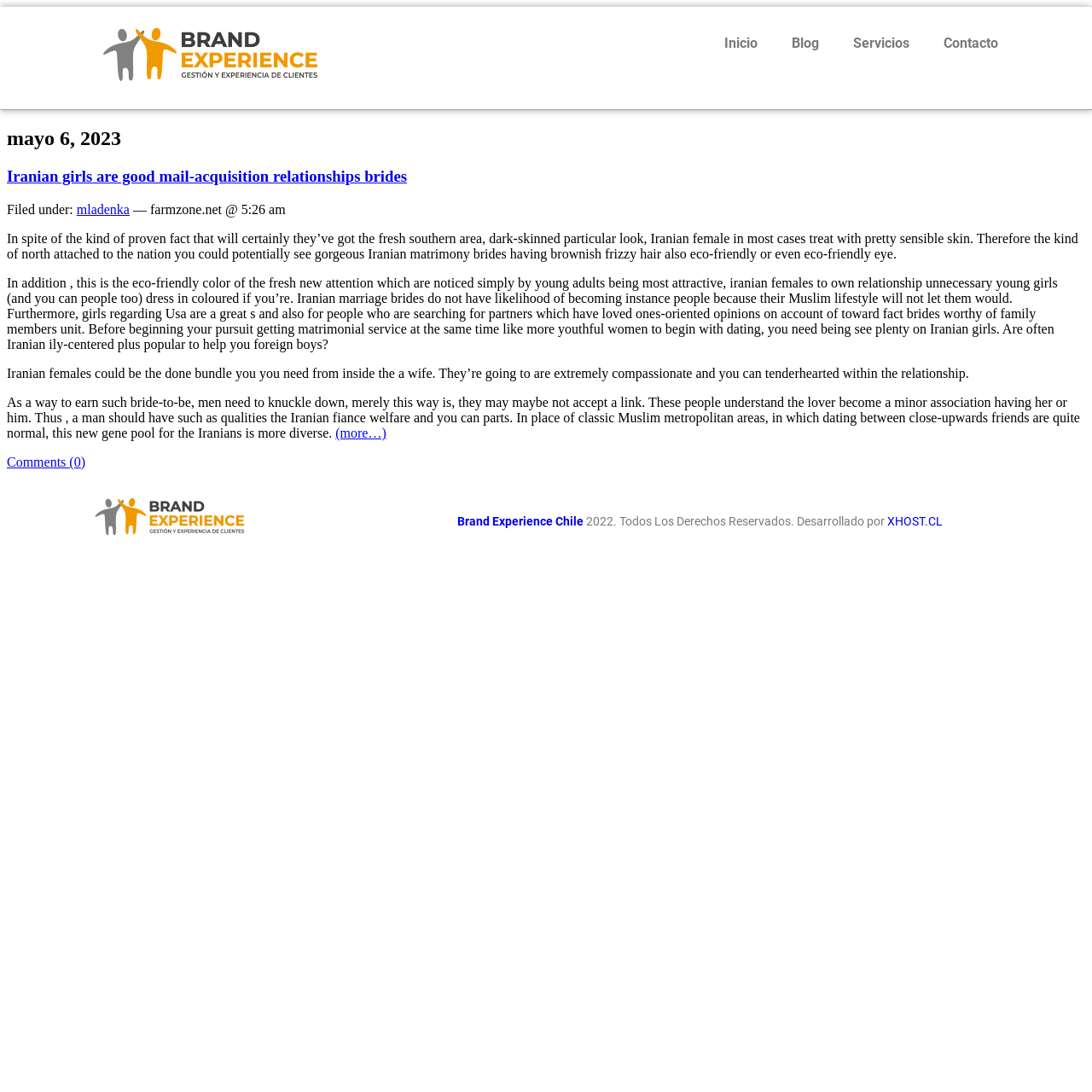Find the bounding box coordinates of the clickable element required to execute the following instruction: "Click the 'Inicio' link". Provide the coordinates as four float numbers between 0 and 1, i.e., [left, top, right, bottom].

[0.648, 0.022, 0.709, 0.058]